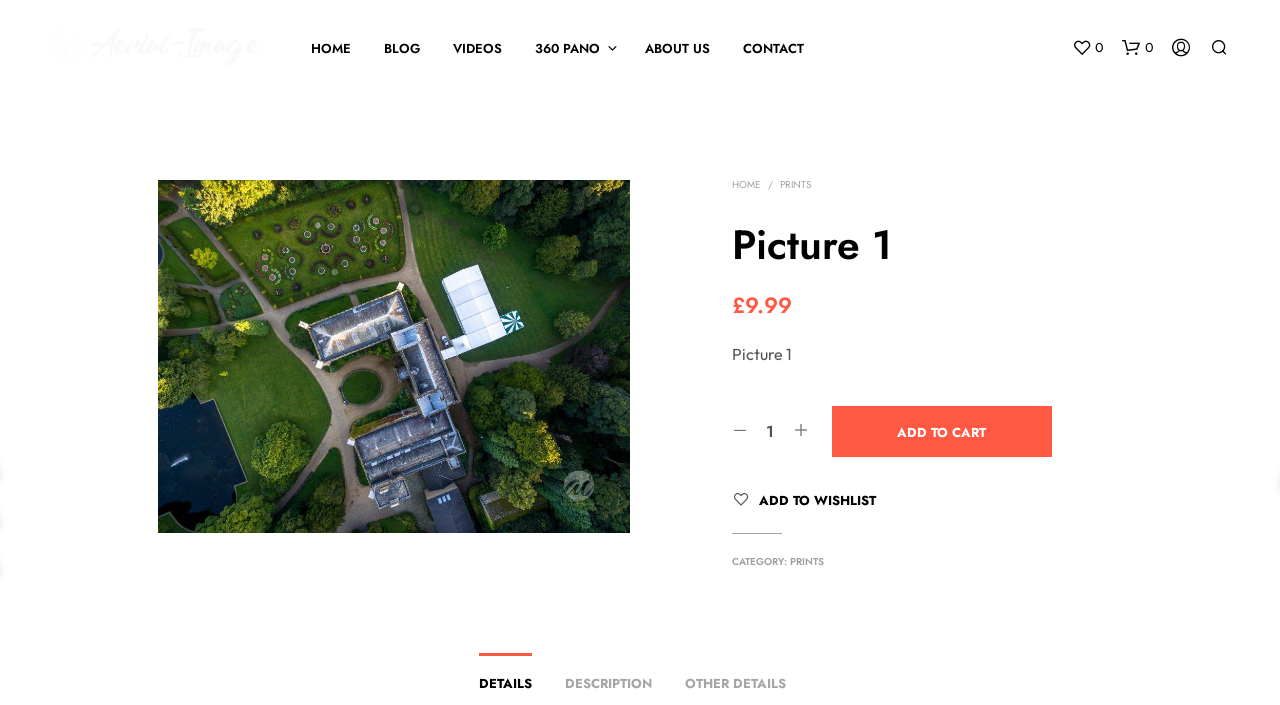Please locate the bounding box coordinates of the element that should be clicked to complete the given instruction: "add to wishlist".

[0.593, 0.697, 0.684, 0.724]